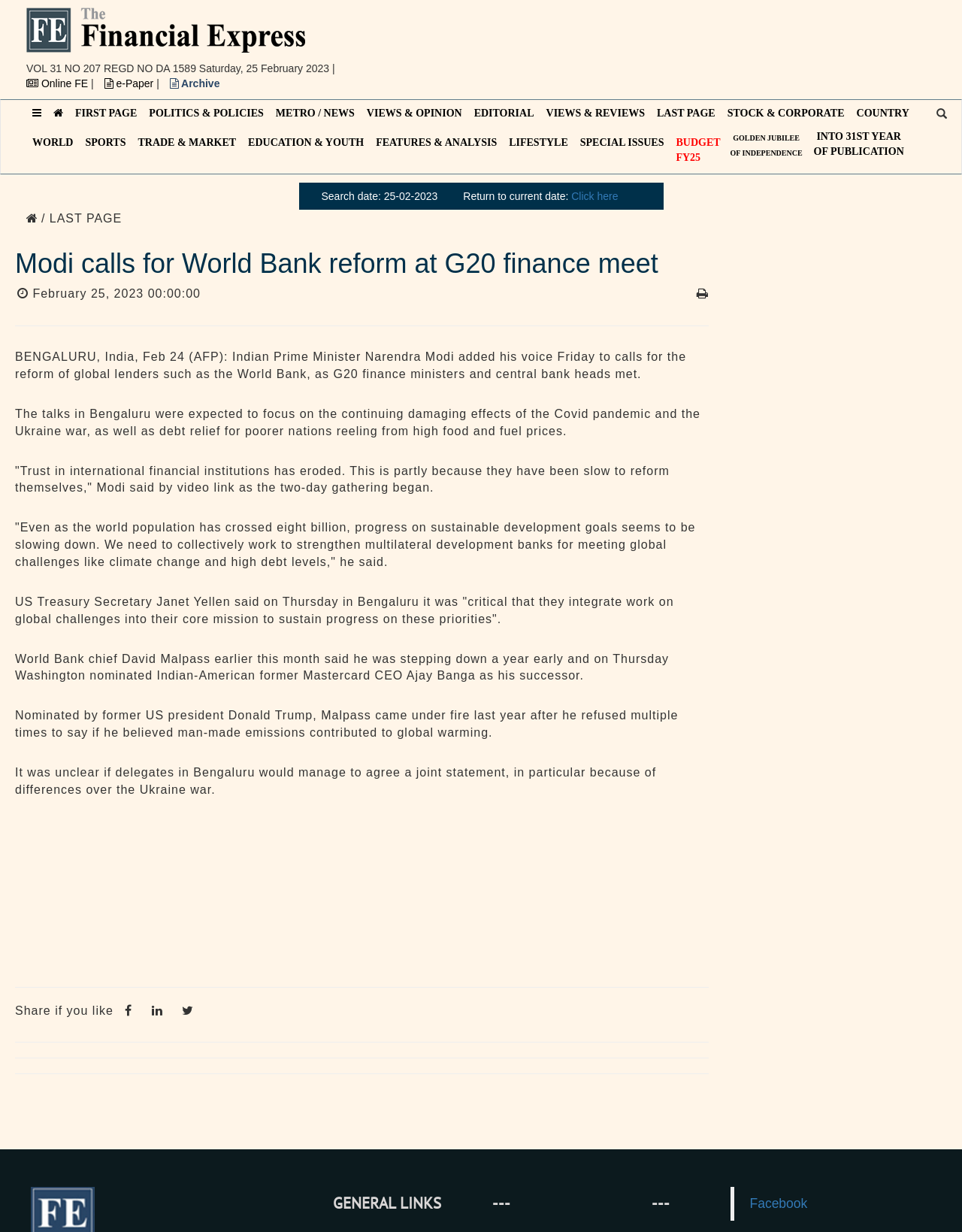Use the details in the image to answer the question thoroughly: 
What is the name of the organization where the finance ministers and central bank heads met?

I found the name of the organization where the finance ministers and central bank heads met by reading the static text element that says 'The talks in Bengaluru were expected to focus on the continuing damaging effects of the Covid pandemic and the Ukraine war, as well as debt relief for poorer nations reeling from high food and fuel prices' which mentions G20 finance ministers and central bank heads.